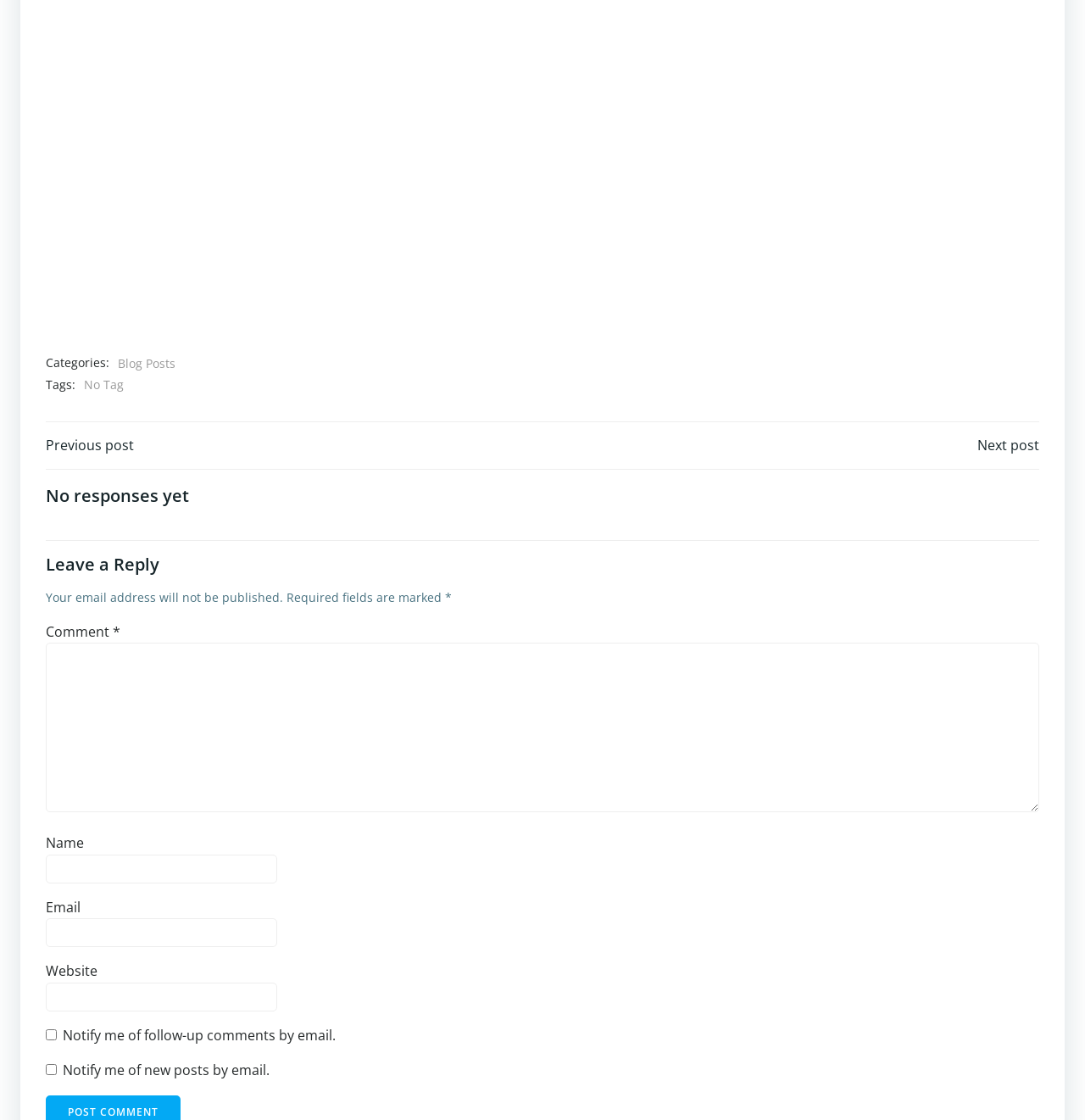Please identify the bounding box coordinates of the region to click in order to complete the given instruction: "Check categories". The coordinates should be four float numbers between 0 and 1, i.e., [left, top, right, bottom].

None